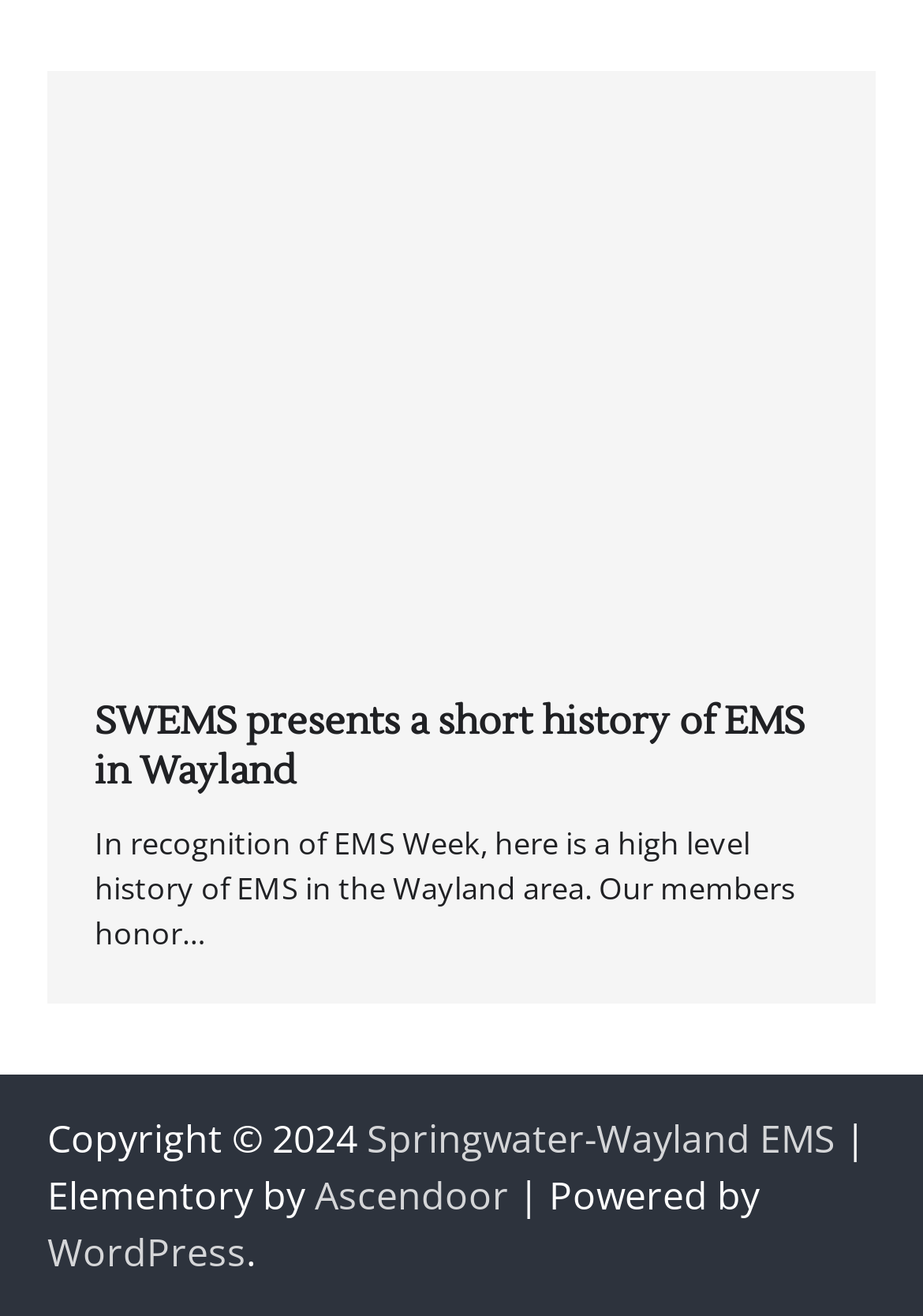Use a single word or phrase to answer the question: What is the copyright year?

2024